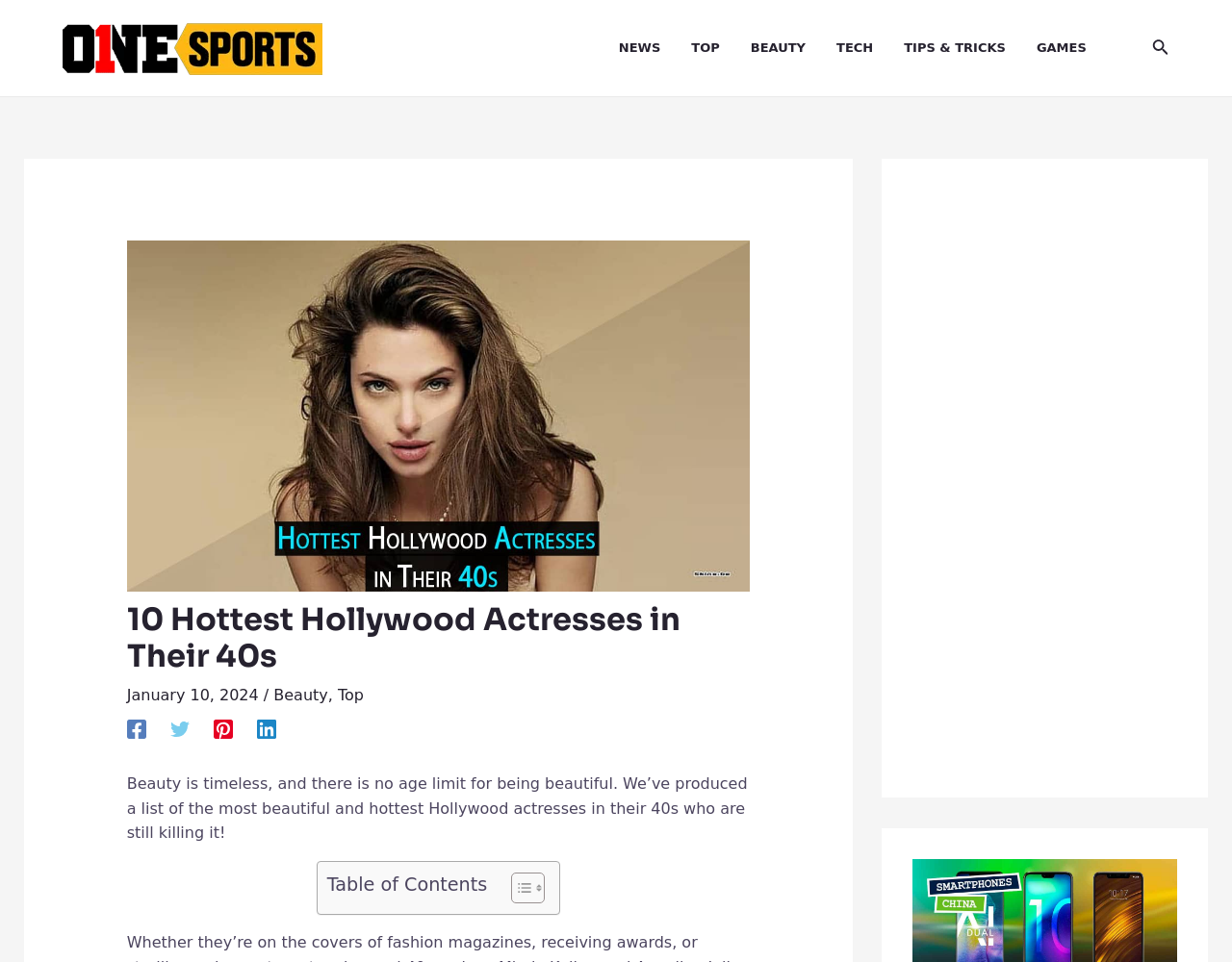What is the purpose of the 'Toggle Table of Content' button?
Please provide a comprehensive answer based on the details in the screenshot.

The 'Toggle Table of Content' button is located next to the 'Table of Contents' heading. Its purpose is to show or hide the table of contents, allowing users to easily navigate the article.